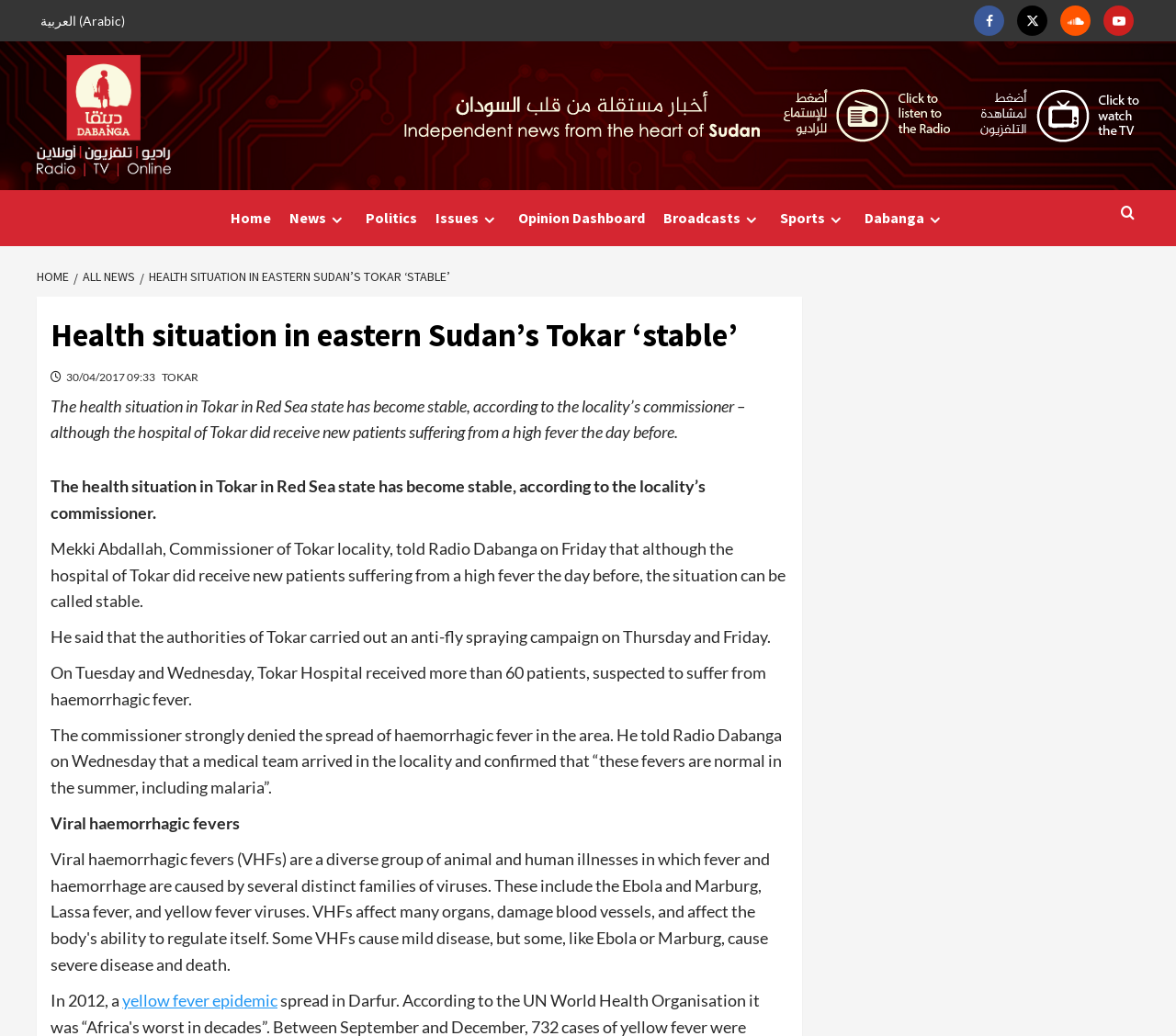Please identify the bounding box coordinates of the element's region that should be clicked to execute the following instruction: "Visit Facebook page". The bounding box coordinates must be four float numbers between 0 and 1, i.e., [left, top, right, bottom].

[0.828, 0.005, 0.854, 0.035]